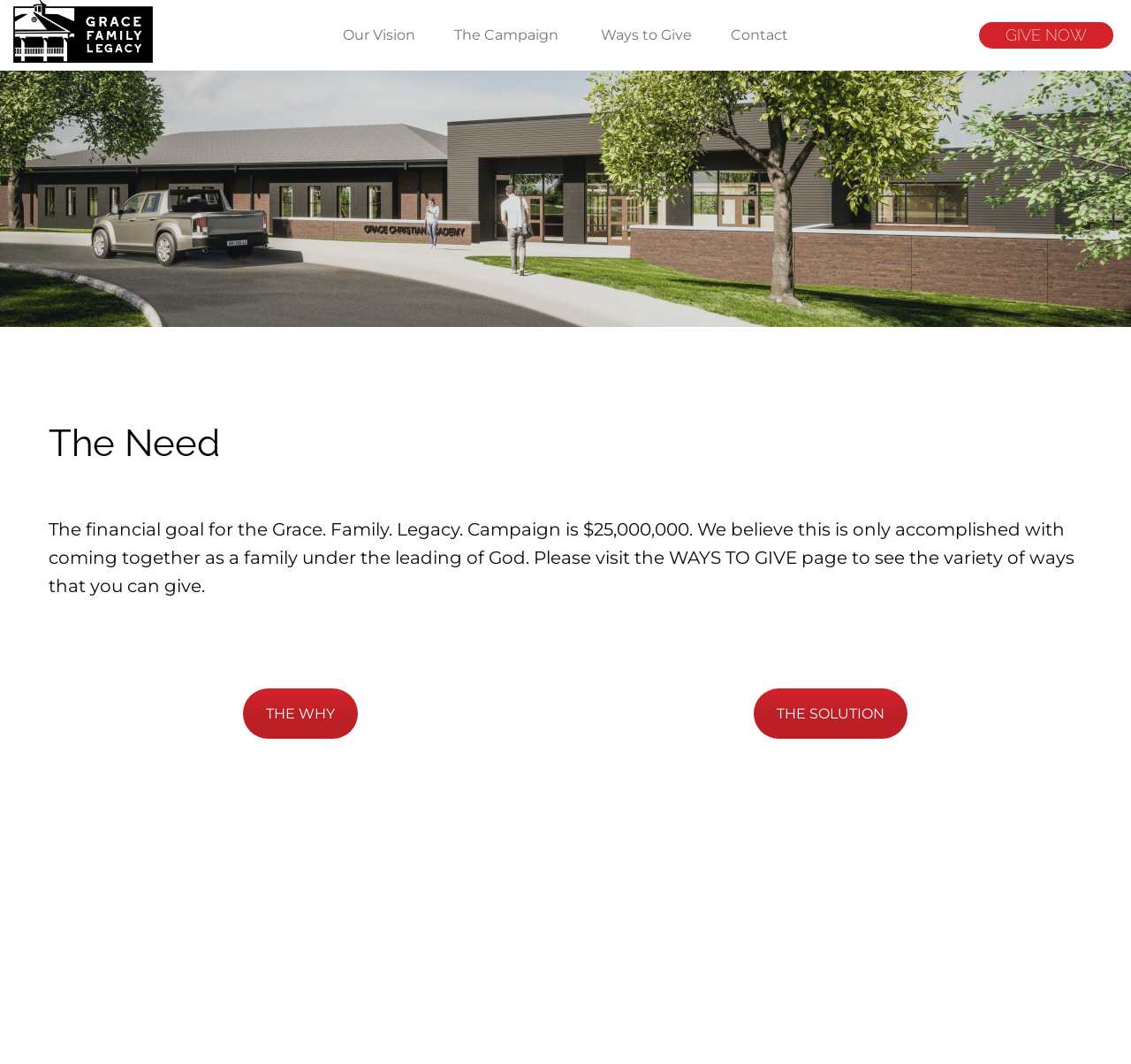Please identify the bounding box coordinates of the element I should click to complete this instruction: 'Explore ways to give'. The coordinates should be given as four float numbers between 0 and 1, like this: [left, top, right, bottom].

[0.531, 0.025, 0.612, 0.041]